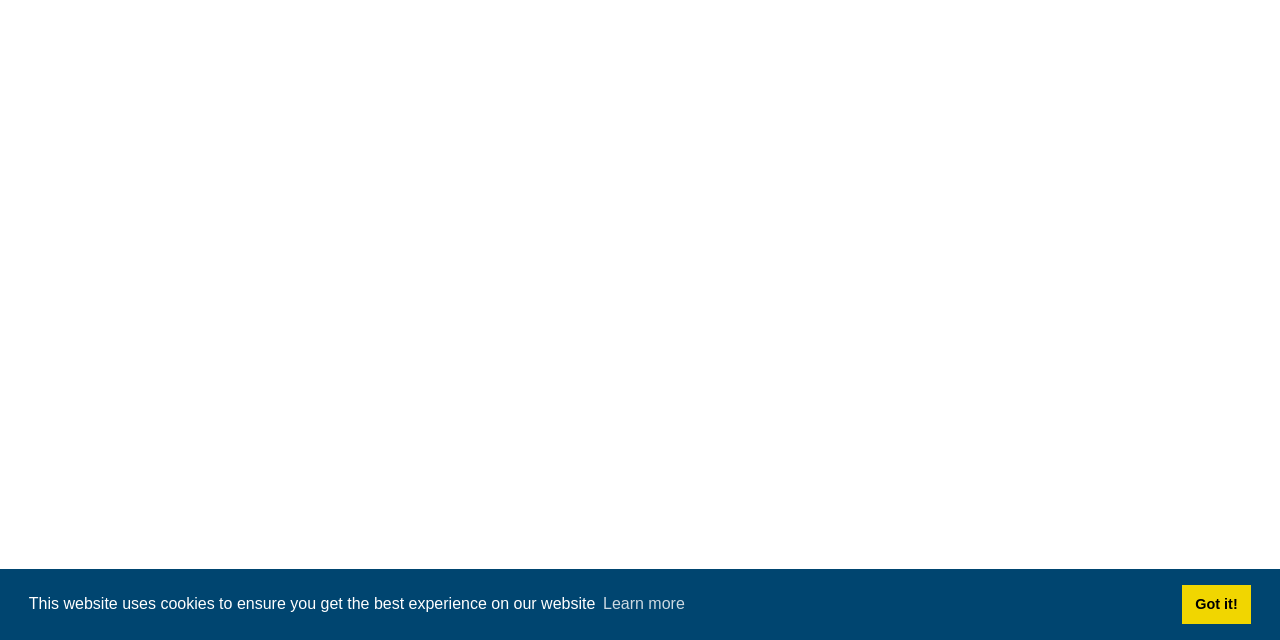Using the provided element description: "Got it!", identify the bounding box coordinates. The coordinates should be four floats between 0 and 1 in the order [left, top, right, bottom].

[0.923, 0.913, 0.978, 0.975]